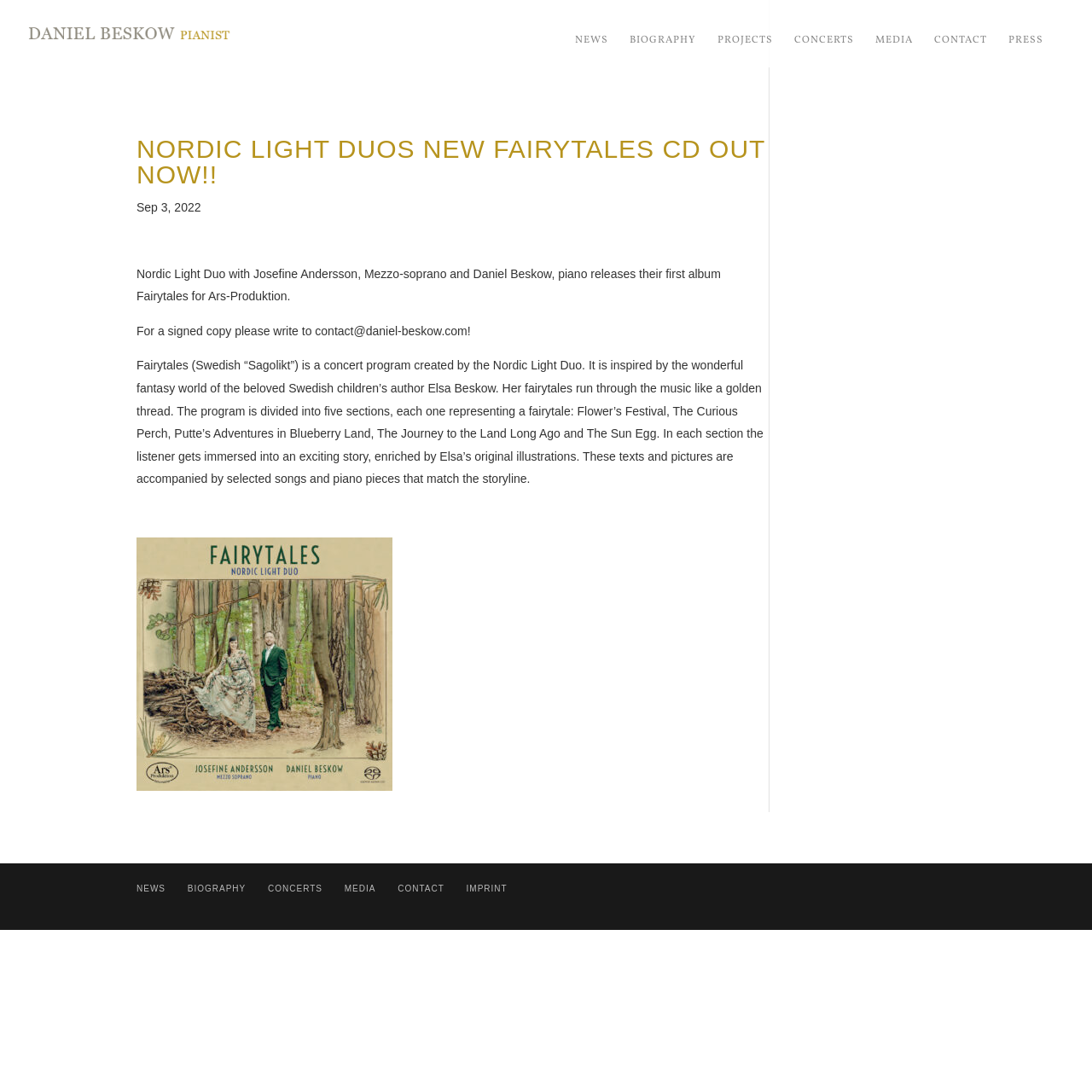Identify the bounding box coordinates of the clickable section necessary to follow the following instruction: "Read about the biography of the artist". The coordinates should be presented as four float numbers from 0 to 1, i.e., [left, top, right, bottom].

[0.577, 0.031, 0.638, 0.062]